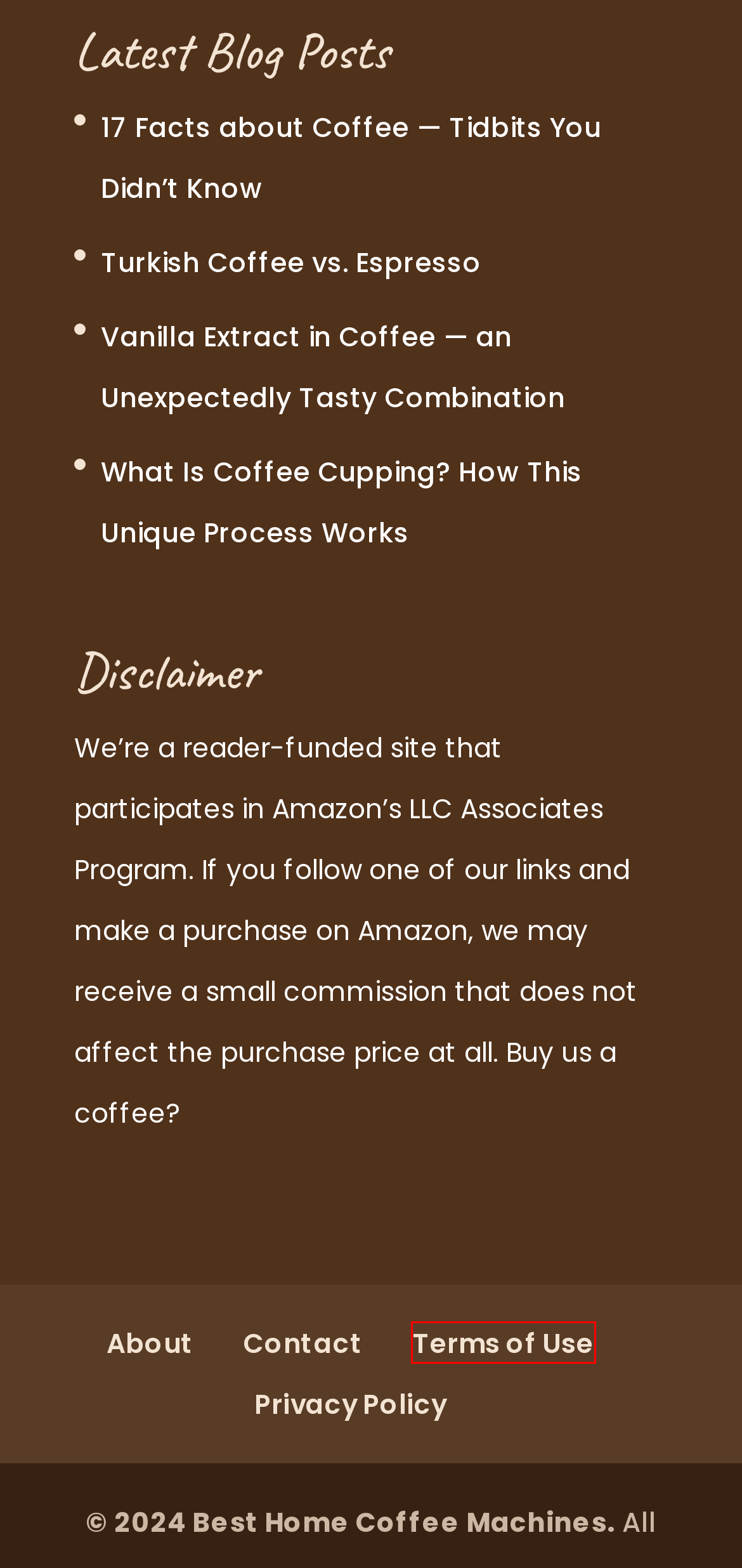A screenshot of a webpage is provided, featuring a red bounding box around a specific UI element. Identify the webpage description that most accurately reflects the new webpage after interacting with the selected element. Here are the candidates:
A. The Best Low Acid Coffee Brands For Sensitive Stomachs | Best Home Coffee Machines
B. The Le Creuset Petite French Press — Is Beauty Enough? | Best Home Coffee Machines
C. Best Coffee Thermometers — Top Picks for the Perfect Temperature | Best Home Coffee Machines
D. Privacy Policy | Best Home Coffee Machines
E. Terms of Use | Best Home Coffee Machines
F. The Vremi Stovetop Espresso Maker — Good Coffee on a Budget | Best Home Coffee Machines
G. What Is Coffee Cupping? | Best Home Coffee Machines
H. 17 Facts about Coffee — Tidbits You Didn’t Know | Best Home Coffee Machines

E